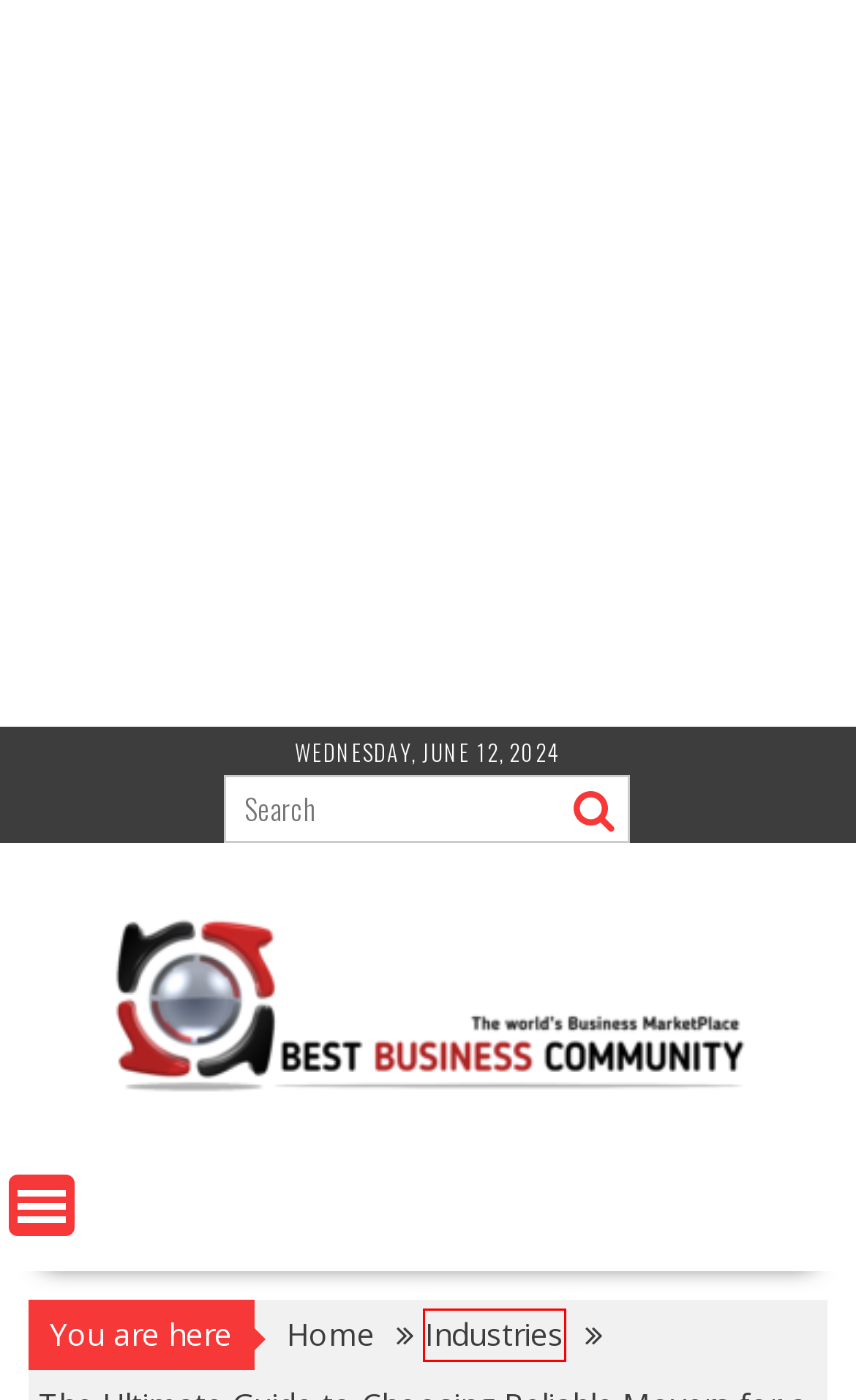Inspect the screenshot of a webpage with a red rectangle bounding box. Identify the webpage description that best corresponds to the new webpage after clicking the element inside the bounding box. Here are the candidates:
A. June 10, 2024 - Best Business Communtiy
B. Demystifying Excise Tax: What It Is and How It Impacts You
C. Best Business Communtiy - The World's Business Marketplace
D. Togel178: Situs Togel Online Keren Tanpa Phising, Daftar Resmi !
E. Industries Archives - Best Business Communtiy
F. DEWATOGEL | Situs Online Gaming Terbaik Untuk Gamers
G. The Ultimate Guide to Understanding and Maintaining Car Parts
H. June 11, 2024 - Best Business Communtiy

E